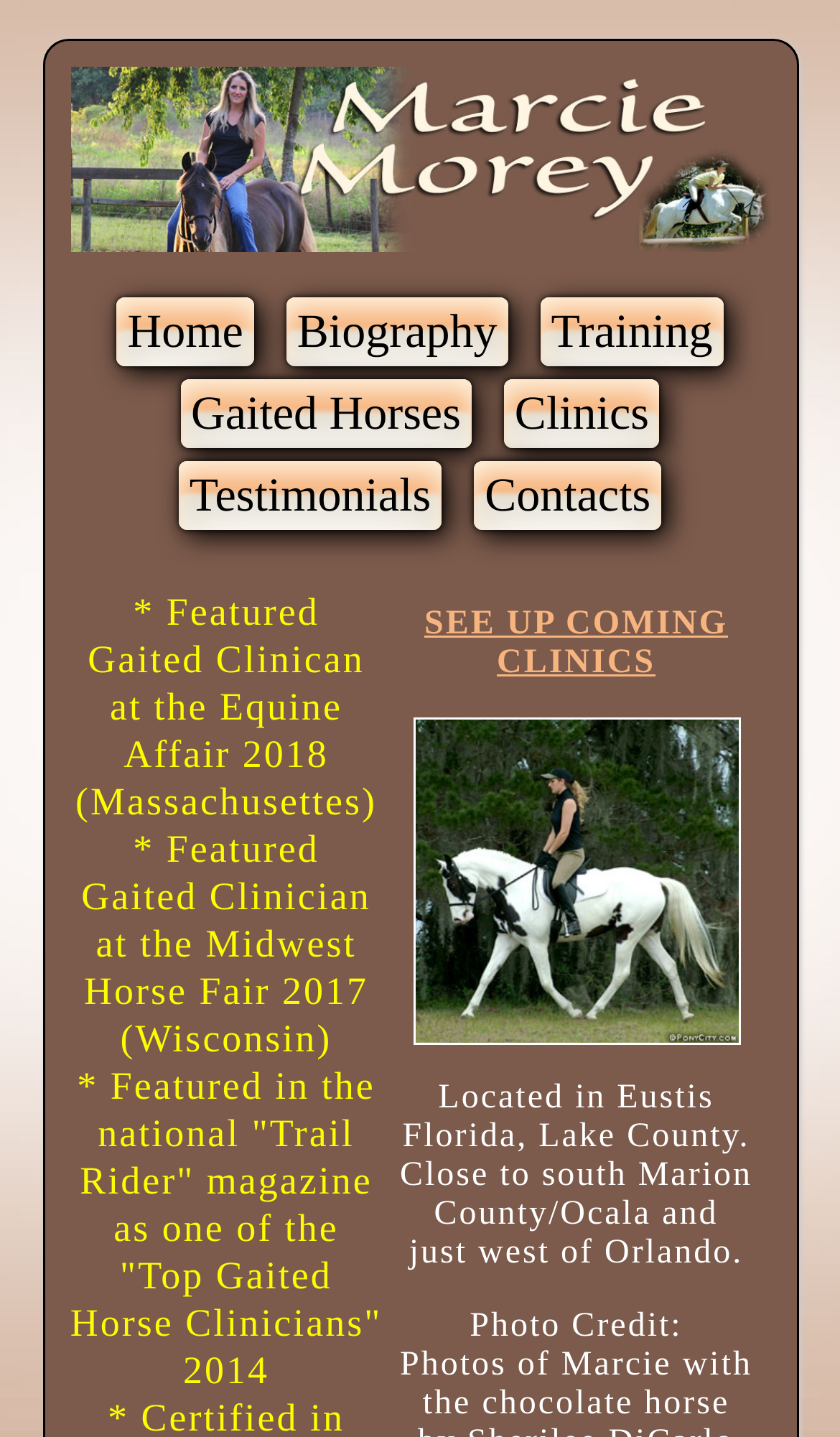Please answer the following question using a single word or phrase: 
How many achievements are listed on the webpage?

3